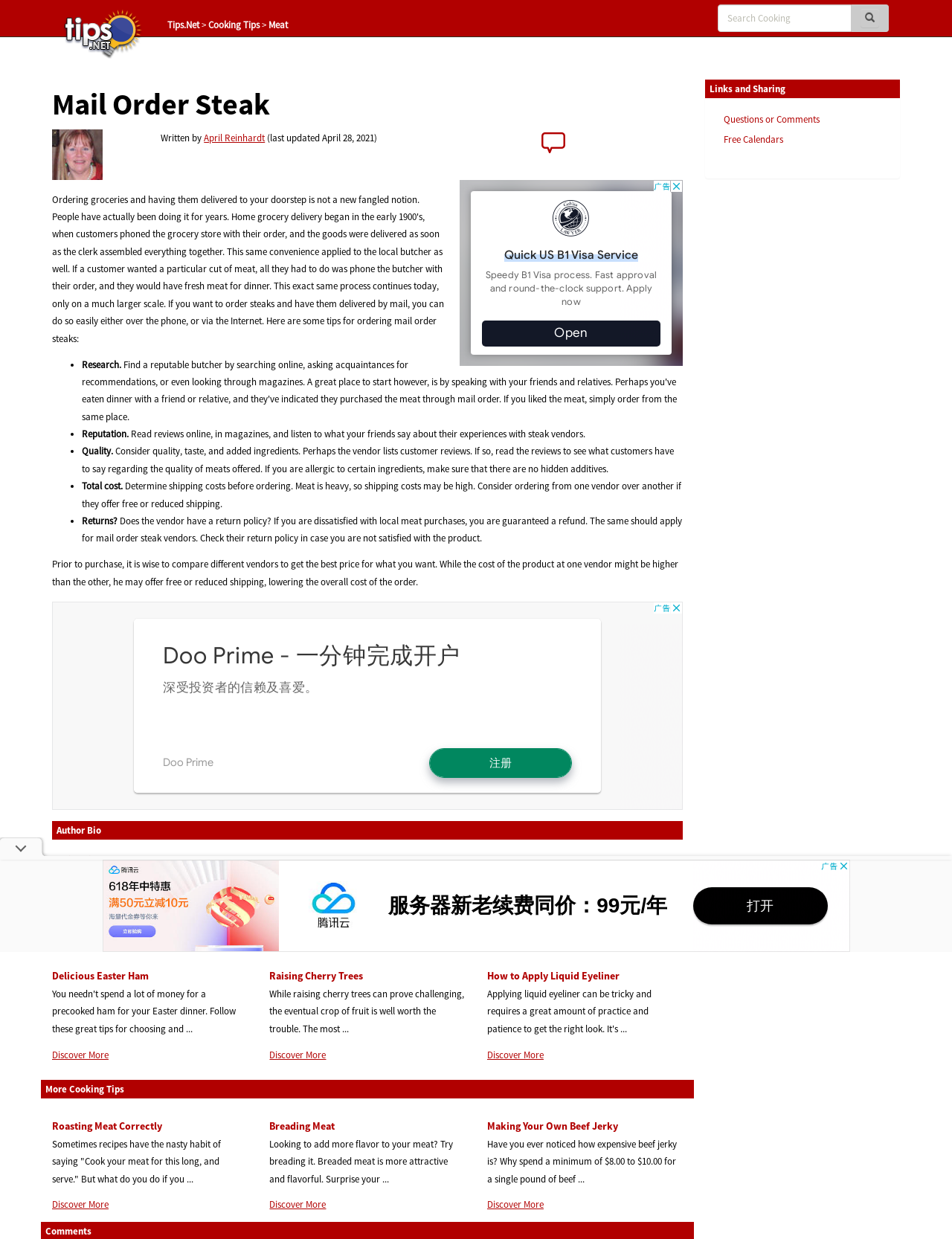Using the format (top-left x, top-left y, bottom-right x, bottom-right y), provide the bounding box coordinates for the described UI element. All values should be floating point numbers between 0 and 1: Meat

[0.282, 0.015, 0.302, 0.025]